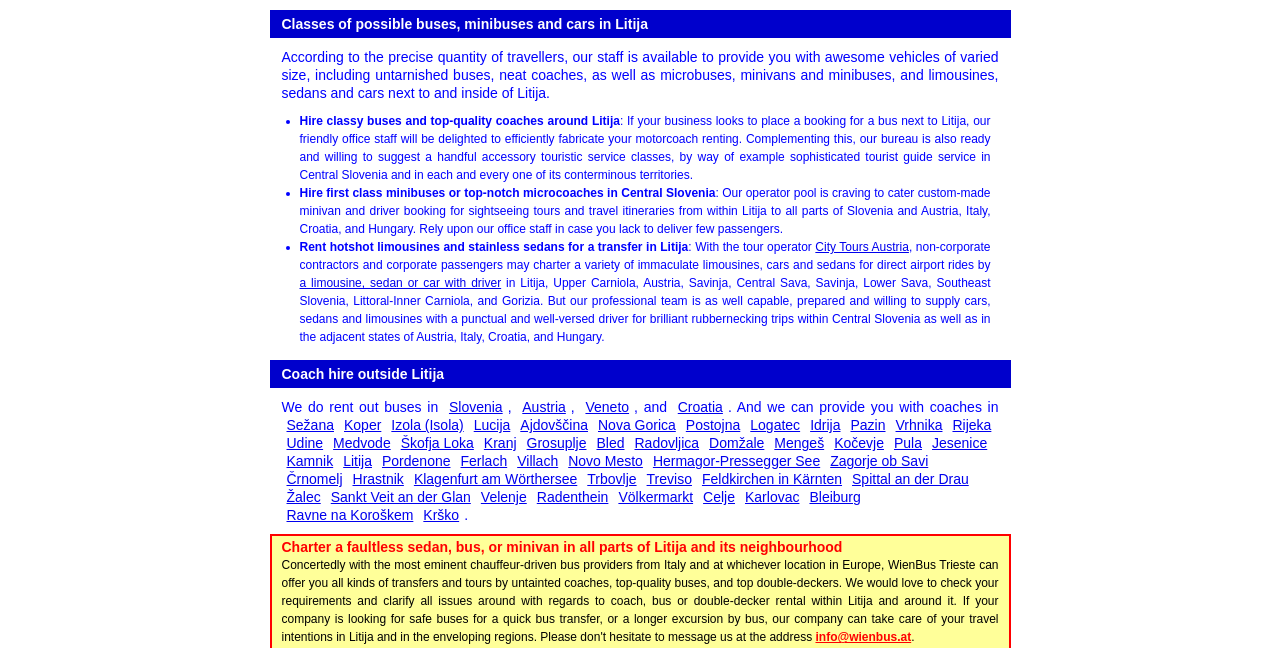Determine the bounding box coordinates for the UI element matching this description: "Spittal an der Drau".

[0.666, 0.726, 0.757, 0.754]